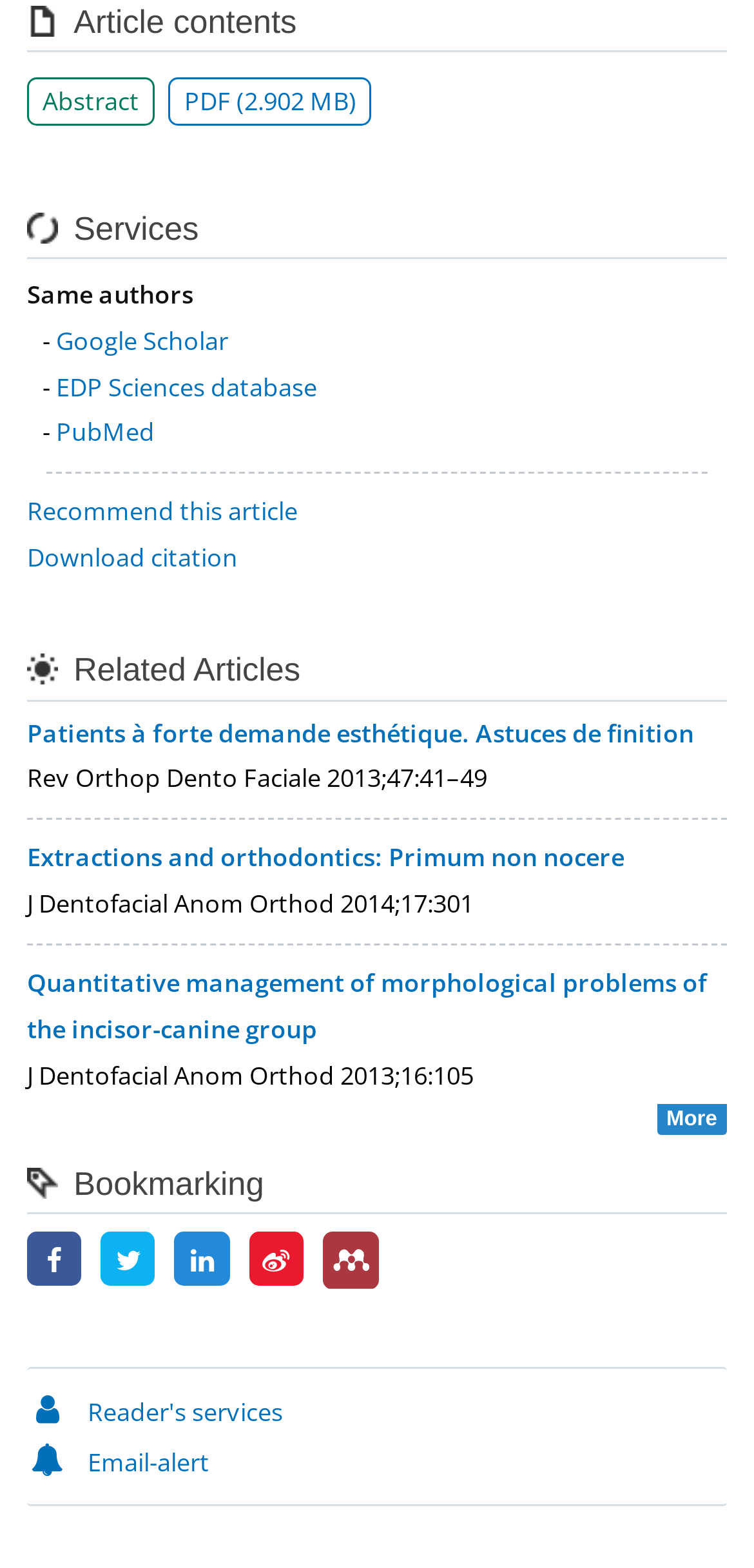Determine the bounding box for the UI element that matches this description: "title="Share on Sina Weibo"".

[0.33, 0.793, 0.402, 0.815]